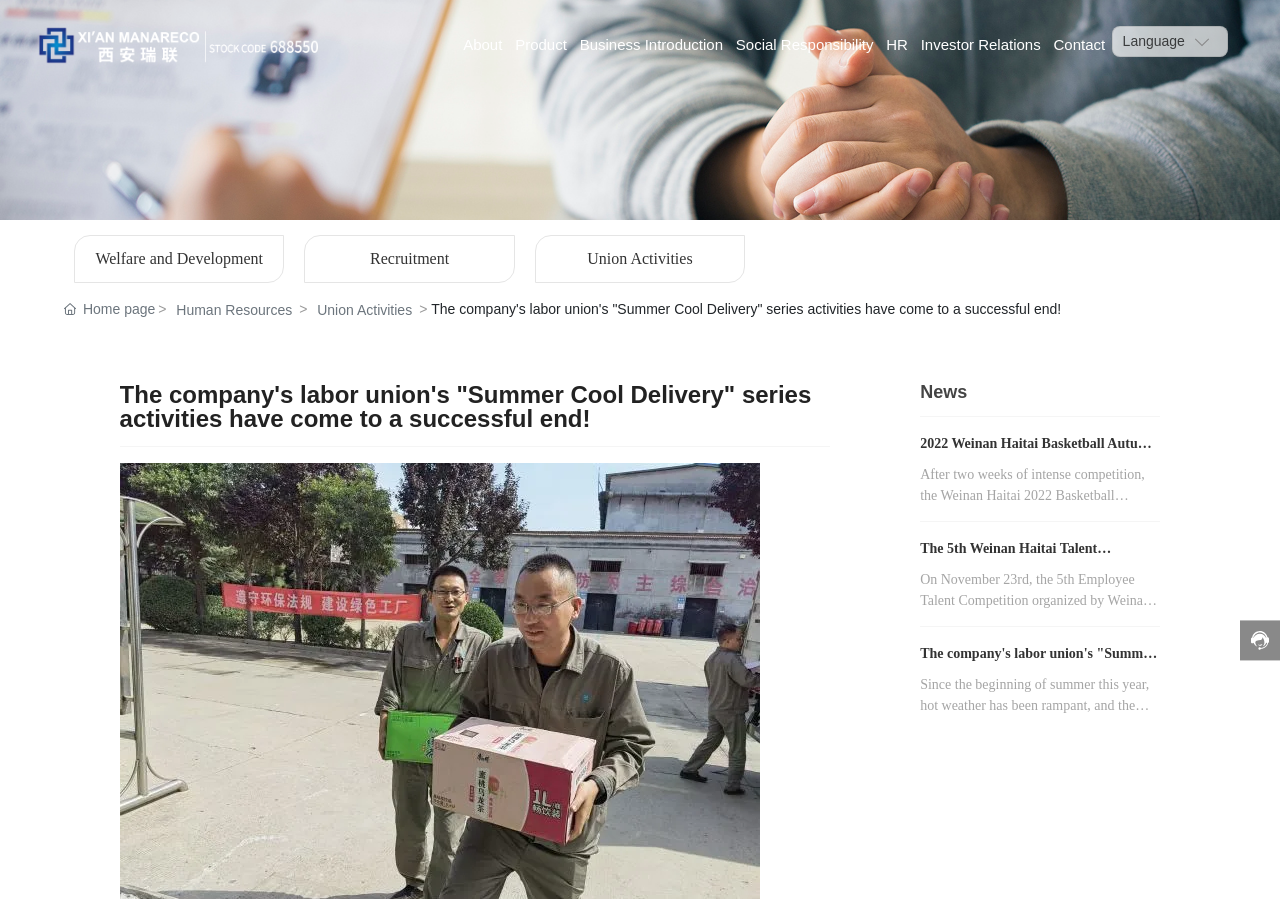Identify the bounding box coordinates for the UI element described by the following text: "Contact Us". Provide the coordinates as four float numbers between 0 and 1, in the format [left, top, right, bottom].

None